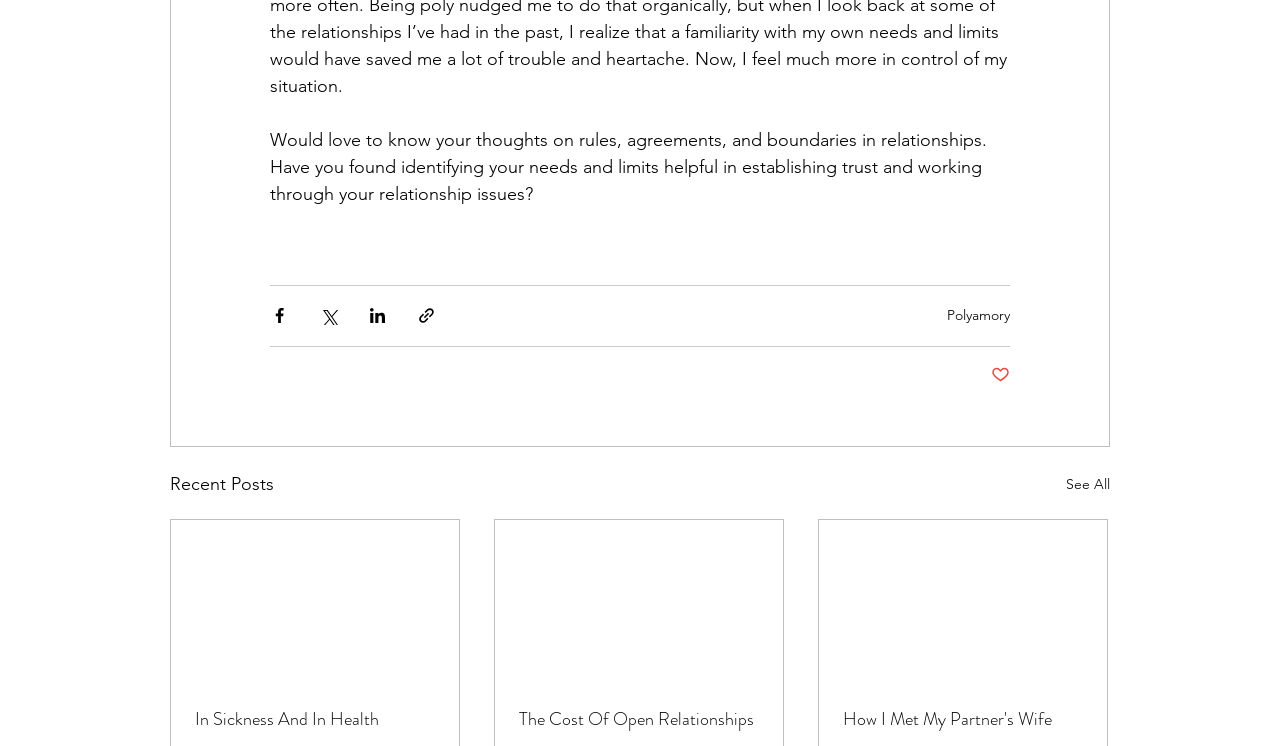Locate the bounding box coordinates of the element you need to click to accomplish the task described by this instruction: "Like the post".

[0.774, 0.489, 0.789, 0.517]